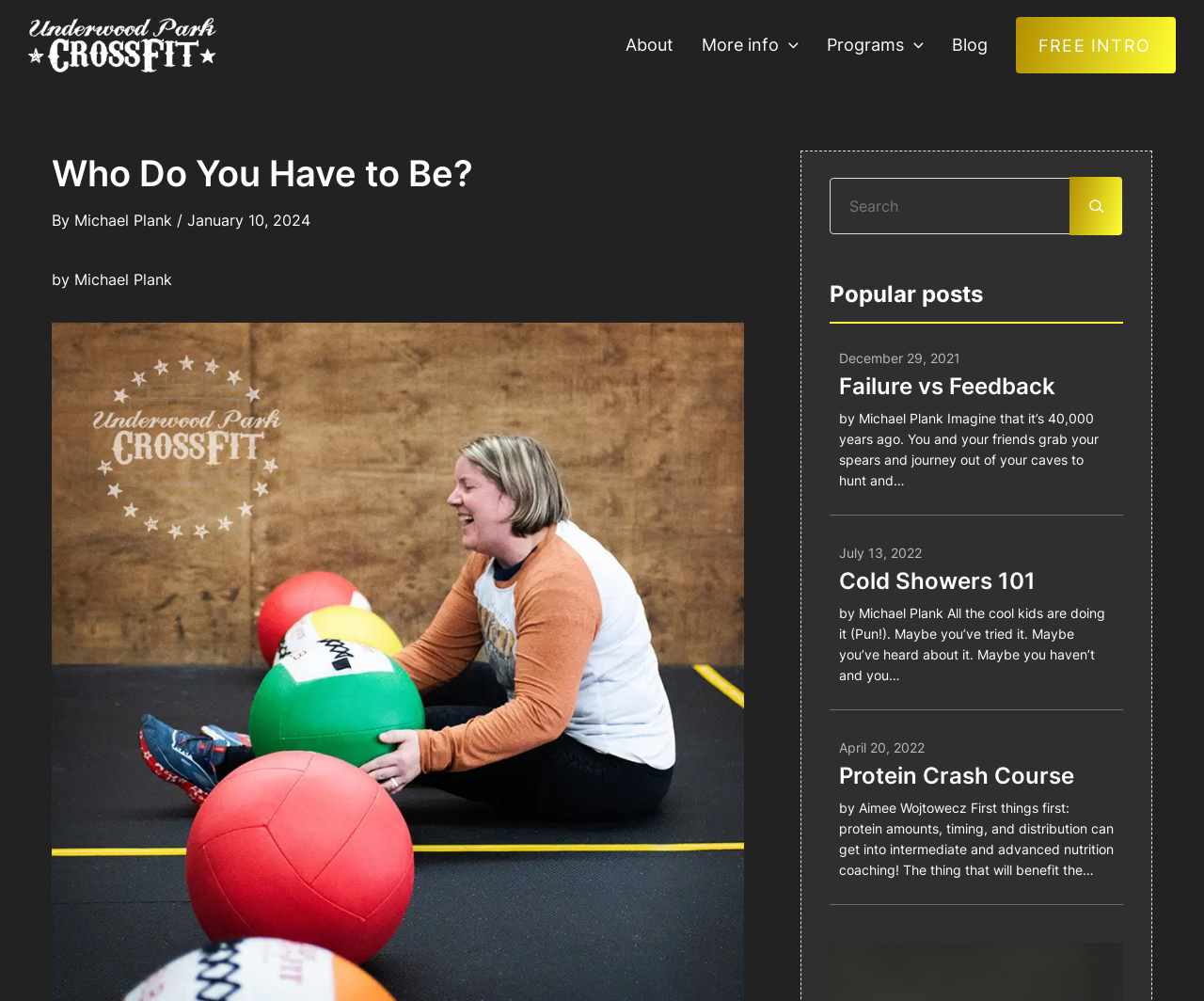What is the main title displayed on this webpage?

Who Do You Have to Be?